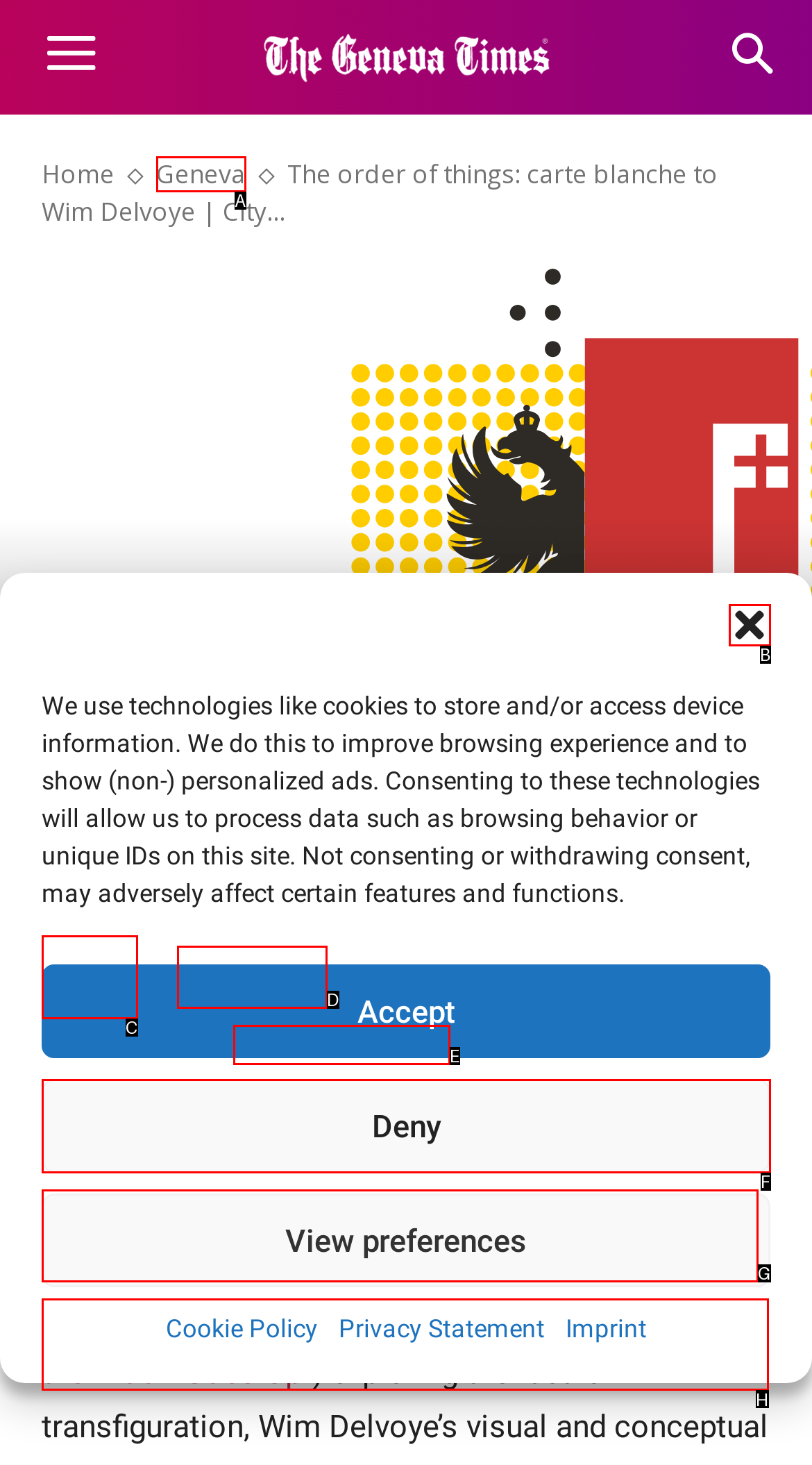Find the HTML element that matches the description: Deny
Respond with the corresponding letter from the choices provided.

F